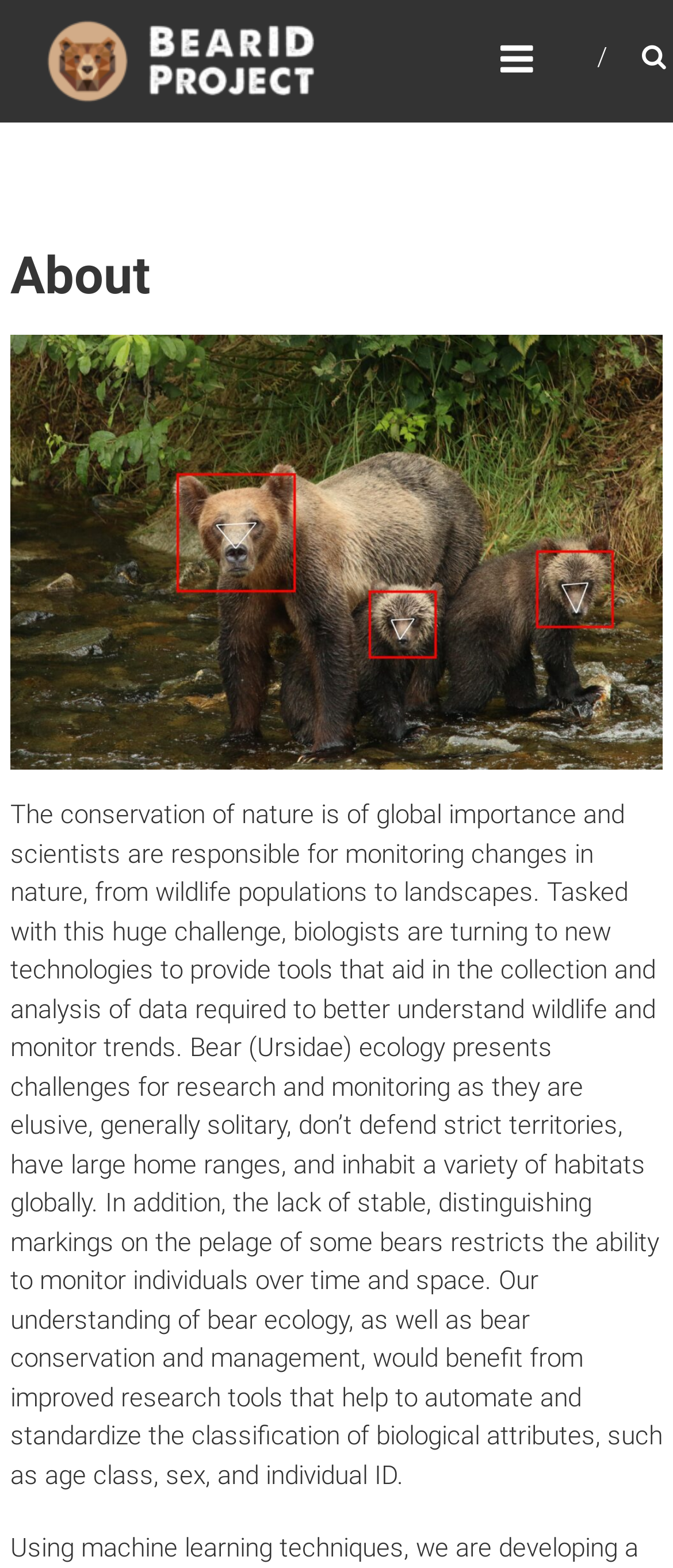Provide a thorough summary of the webpage.

The webpage is about the BearID Project, which focuses on the conservation of nature and the monitoring of wildlife populations. At the top left of the page, there is a link to the BearID Project, accompanied by an image with the same name. Below this, a prominent heading "BEARID PROJECT" is displayed, with a link to the project's name.

On the same level as the heading, there is a secondary heading "About" located at the top center of the page. Below the "About" heading, a figure is placed, taking up a significant portion of the page. 

The main content of the page is a block of text that describes the challenges of researching and monitoring bear ecology, including their elusive nature, large home ranges, and lack of distinguishing markings. The text also explains how improved research tools could benefit bear conservation and management by automating and standardizing the classification of biological attributes such as age class, sex, and individual ID. This text is positioned below the figure, spanning almost the entire width of the page.